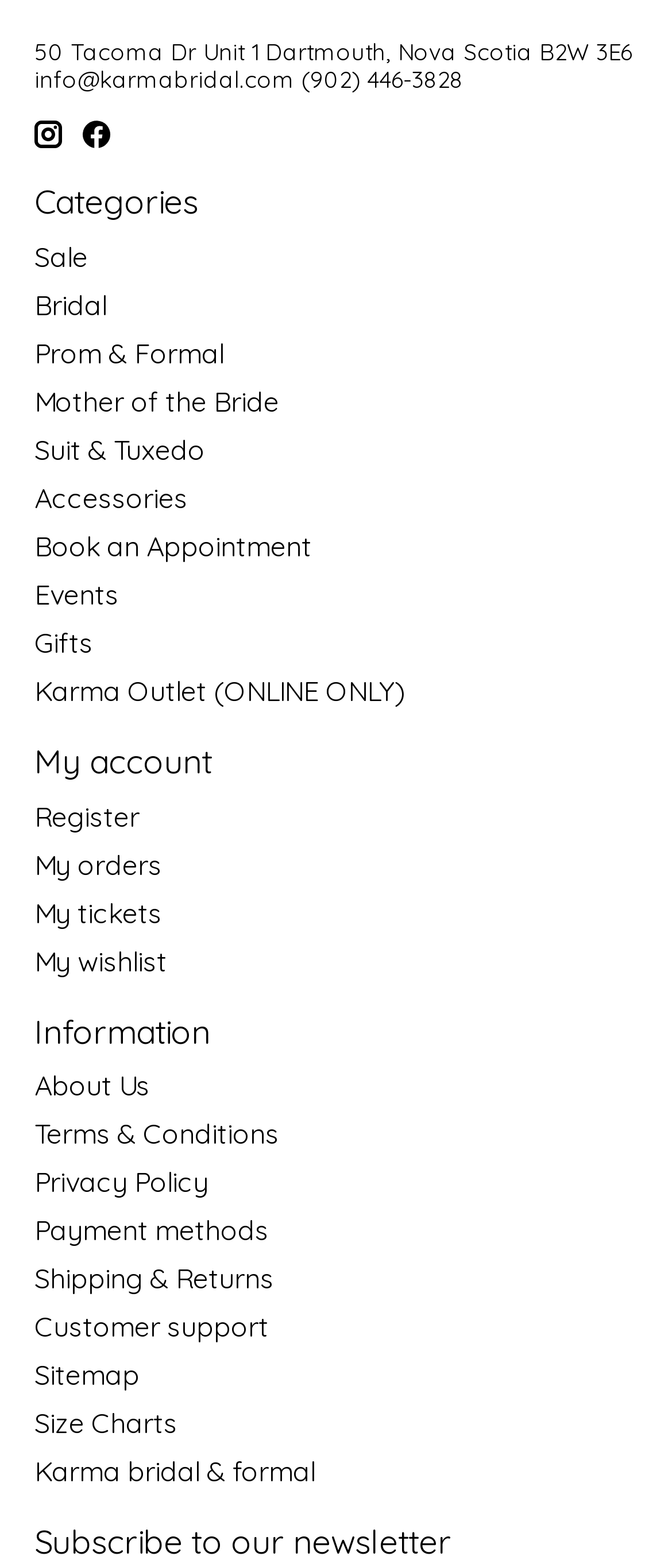Bounding box coordinates are specified in the format (top-left x, top-left y, bottom-right x, bottom-right y). All values are floating point numbers bounded between 0 and 1. Please provide the bounding box coordinate of the region this sentence describes: Gifts

[0.051, 0.398, 0.138, 0.42]